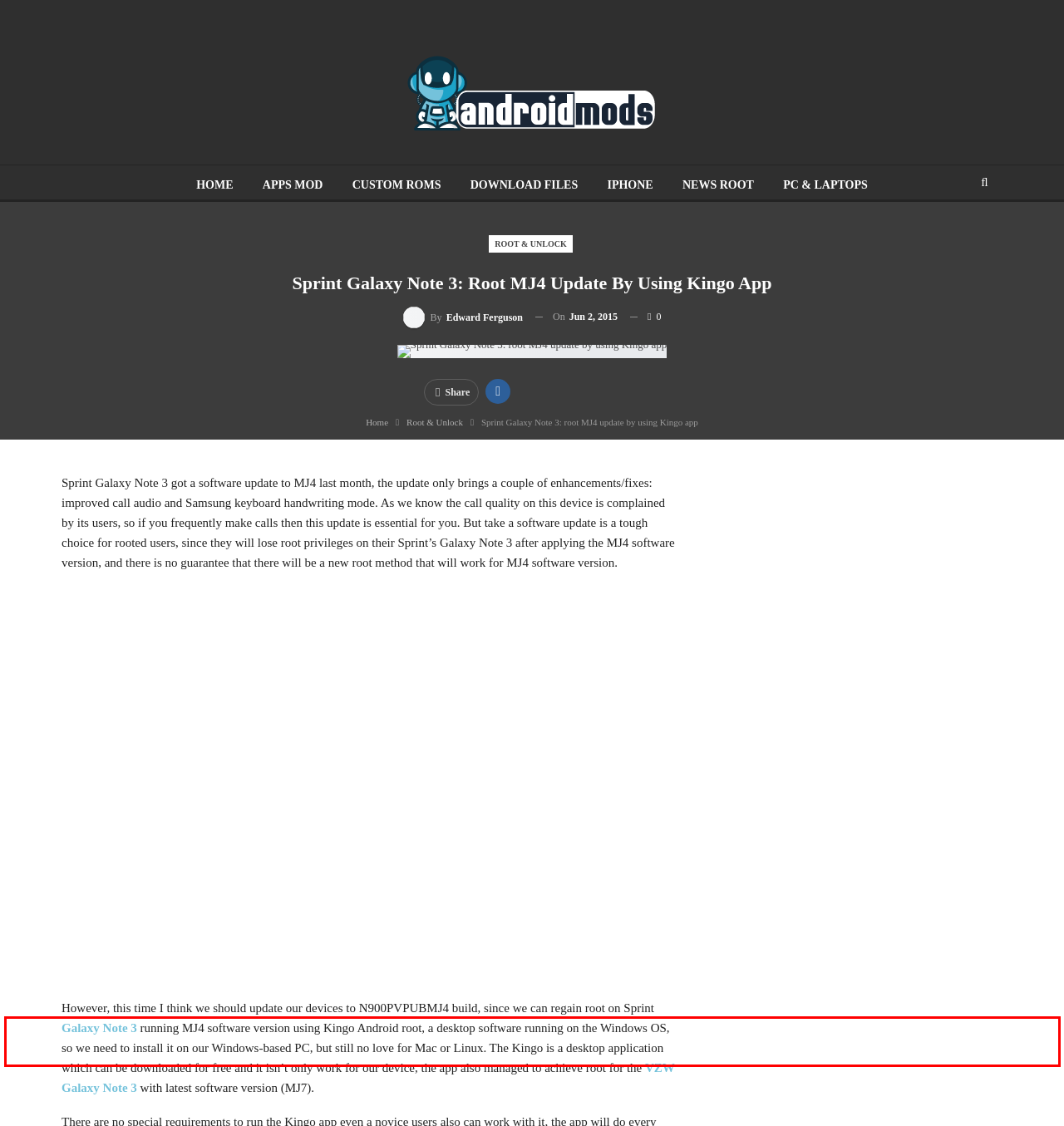Examine the webpage screenshot, find the red bounding box, and extract the text content within this marked area.

However, this time I think we should update our devices to N900PVPUBMJ4 build, since we can regain root on Sprint Galaxy Note 3 running MJ4 software version using Kingo Android root, a desktop software running on the Windows OS, so we need to install it on our Windows-based PC, but still no love for Mac or Linux. The Kingo is a desktop application which can be downloaded for free and it isn’t only work for our device, the app also managed to achieve root for the VZW Galaxy Note 3 with latest software version (MJ7).